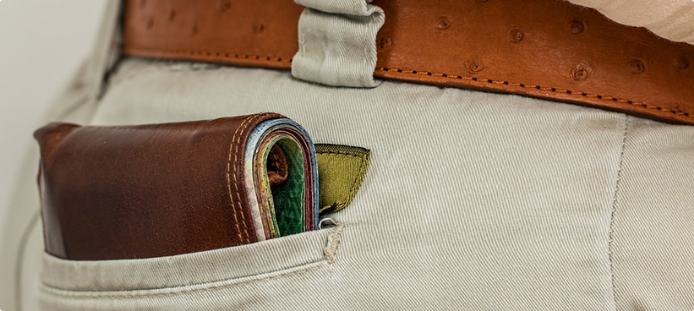Explain what is happening in the image with as much detail as possible.

The image depicts a close-up of a stylish leather wallet nestled in the back pocket of a pair of light-colored pants. The wallet, characterized by its rich brown color, displays a partially visible array of cards peeking out, showcasing vibrant colors that contrast with the wallet's dark hue. The soft texture of the wallet complements the casual, yet polished look provided by the belt, which features a subtle pattern in a tan shade. This visual encapsulation invites contemplation on everyday choices regarding wallet placement, illustrating a common dilemma between front and back pocket storage preferences. The image serves as a reflection on personal style and the practical aspects of carrying a wallet.